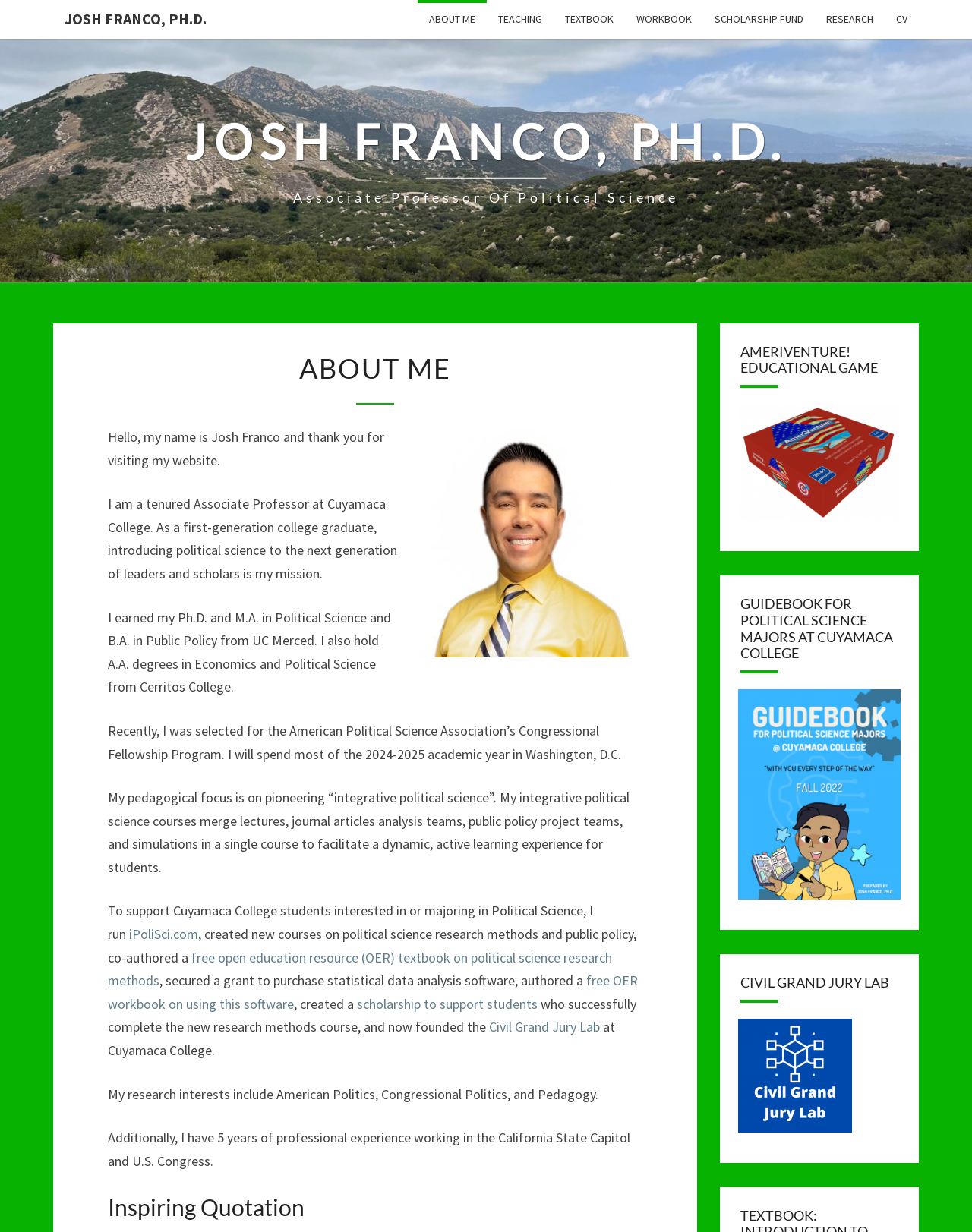Determine the bounding box coordinates for the clickable element required to fulfill the instruction: "Explore the AmeriVenture! Educational Game". Provide the coordinates as four float numbers between 0 and 1, i.e., [left, top, right, bottom].

[0.759, 0.373, 0.927, 0.385]